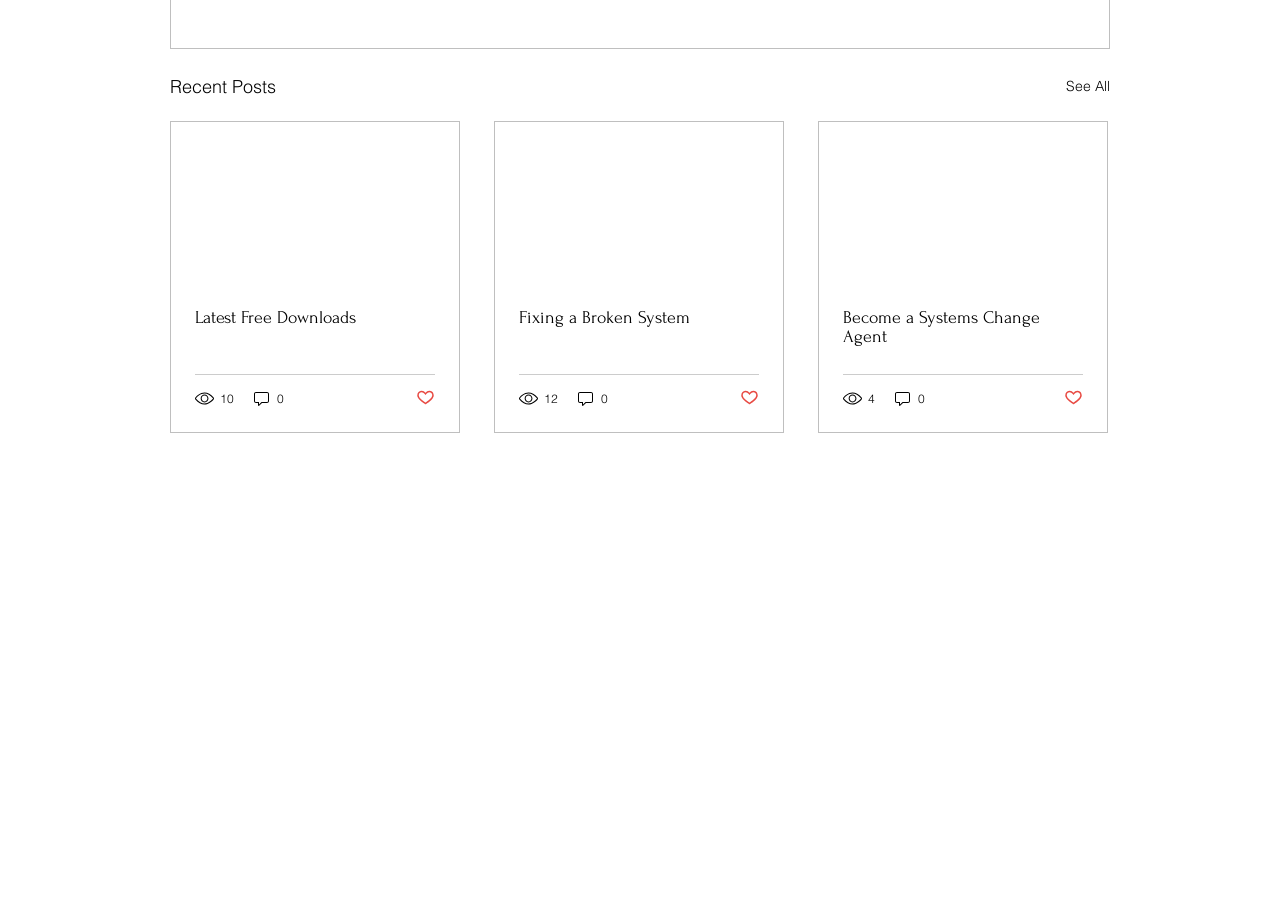How many comments does the first article have?
Using the image, provide a concise answer in one word or a short phrase.

0 comments